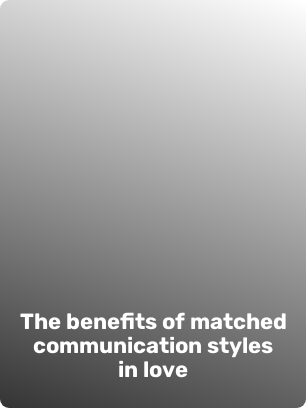Explain the image with as much detail as possible.

The image features a visually appealing design that highlights the topic "The benefits of matched communication styles in love." The text is prominently displayed in bold white font against a soft gradient background transitioning from dark to light shades, creating a modern and sophisticated look. This graphic serves as a feature image accompanying an article that explores how aligned communication styles can enhance romantic relationships, providing insights and details for readers interested in understanding the dynamics of love and communication.